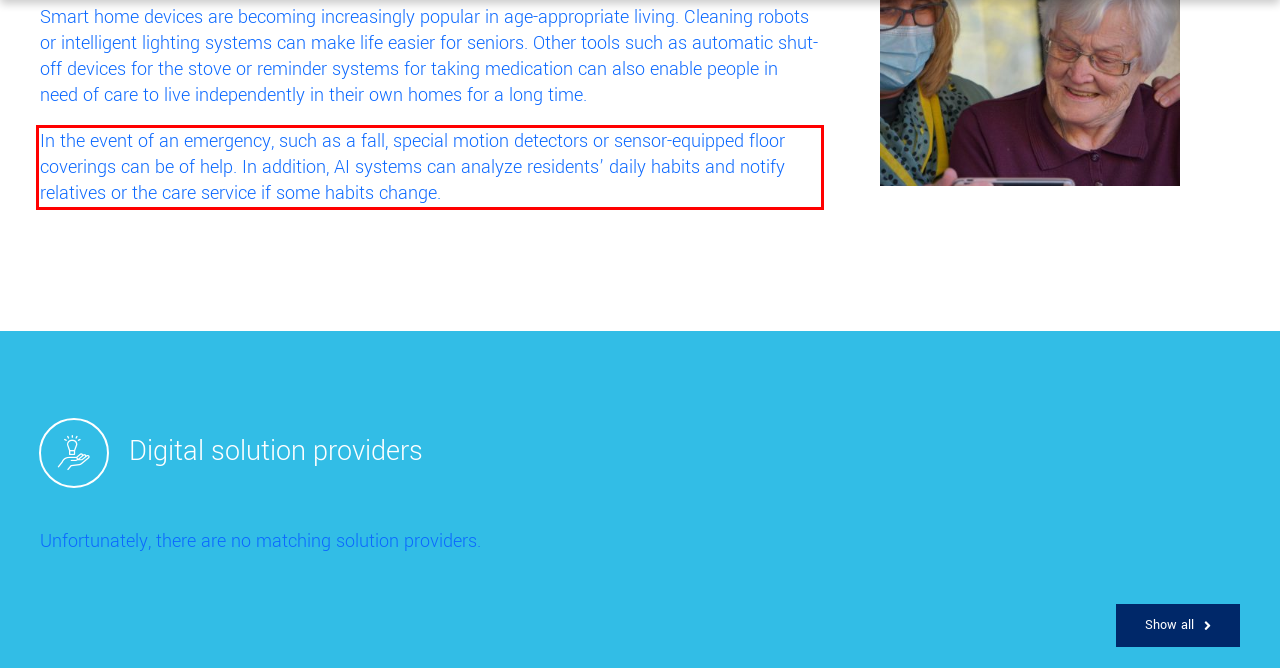The screenshot provided shows a webpage with a red bounding box. Apply OCR to the text within this red bounding box and provide the extracted content.

In the event of an emergency, such as a fall, special motion detectors or sensor-equipped floor coverings can be of help. In addition, AI systems can analyze residents’ daily habits and notify relatives or the care service if some habits change.